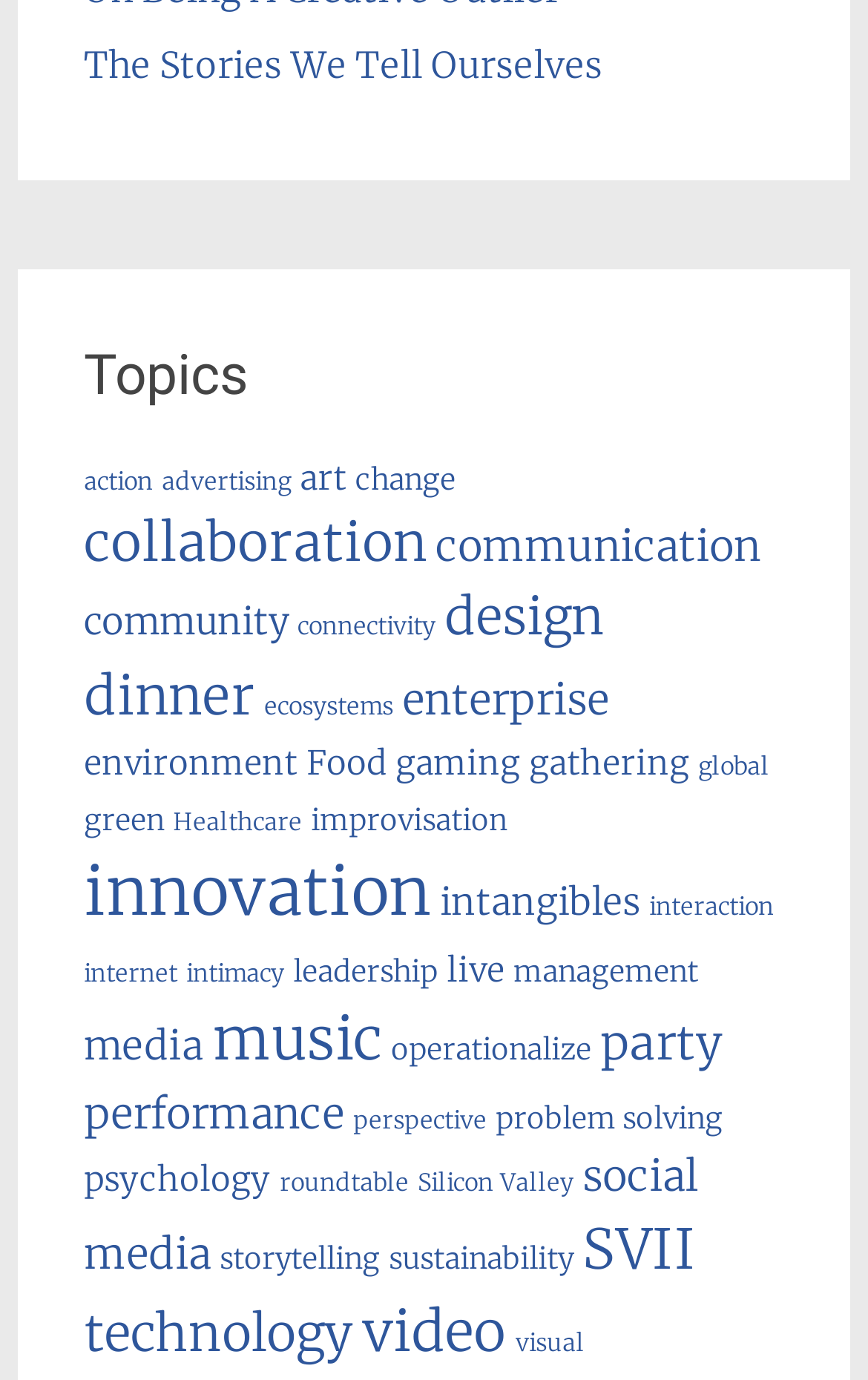Bounding box coordinates are given in the format (top-left x, top-left y, bottom-right x, bottom-right y). All values should be floating point numbers between 0 and 1. Provide the bounding box coordinate for the UI element described as: problem solving

[0.571, 0.797, 0.833, 0.824]